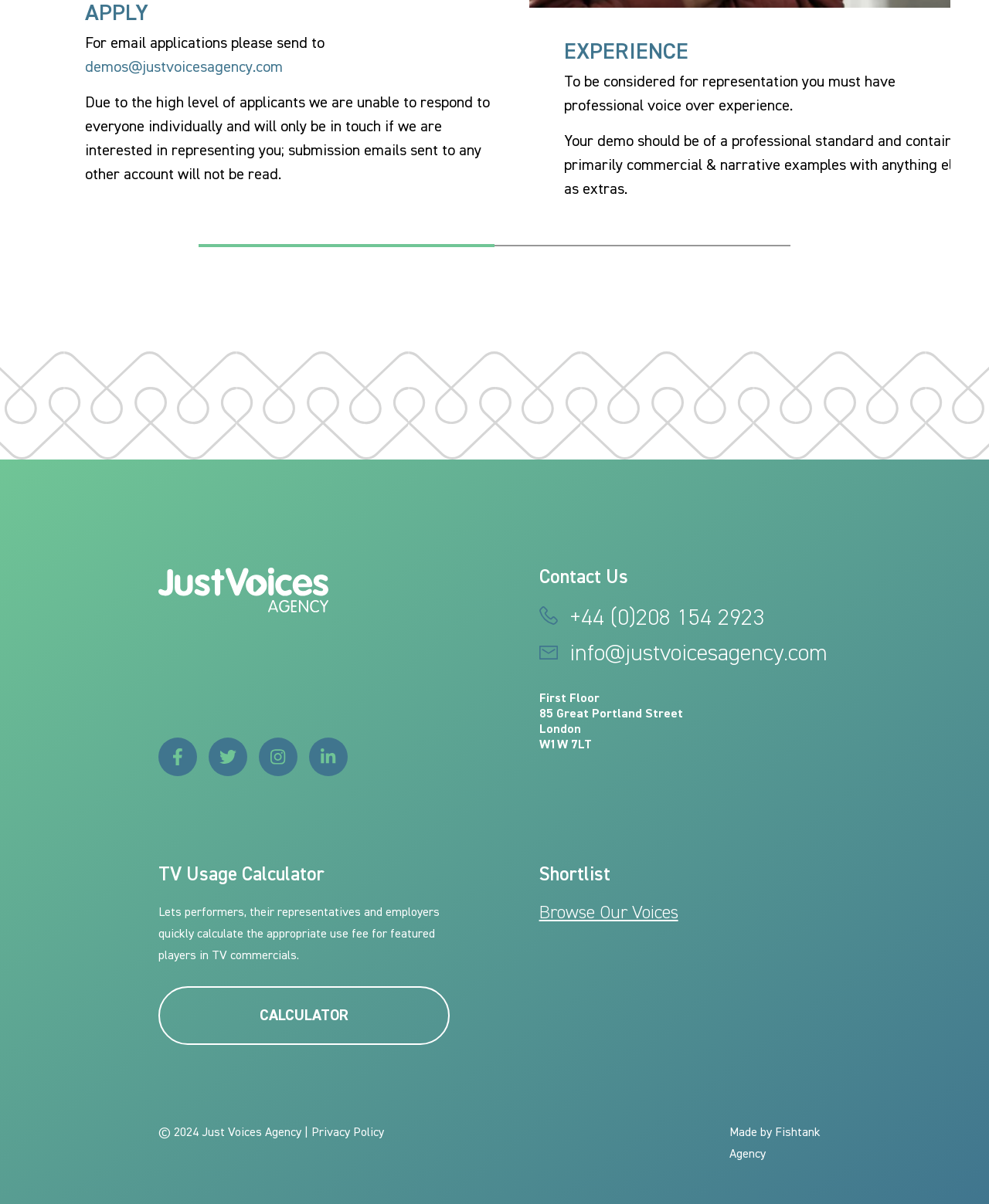With reference to the image, please provide a detailed answer to the following question: What is the address of Just Voices Agency?

I found this information by looking at the series of StaticText elements at the bottom of the page, which provide the address of the agency.